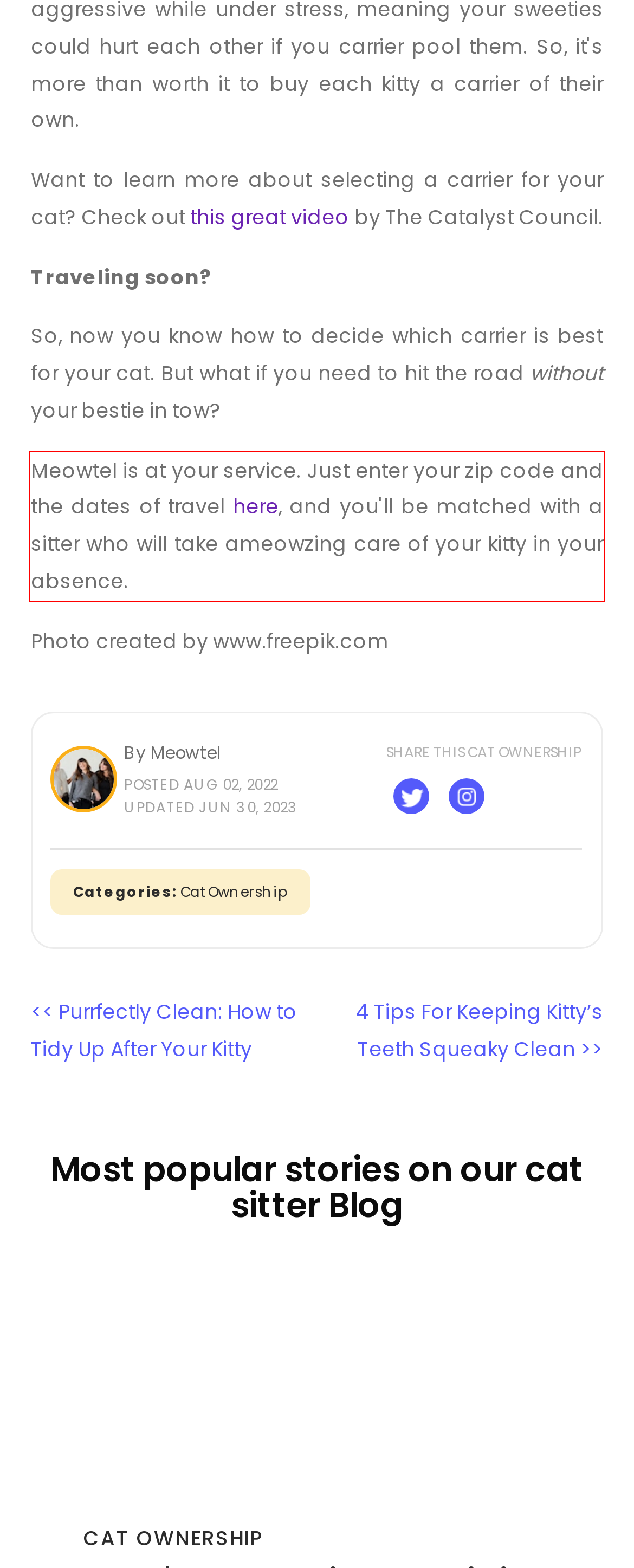Analyze the red bounding box in the provided webpage screenshot and generate the text content contained within.

Meowtel is at your service. Just enter your zip code and the dates of travel here, and you'll be matched with a sitter who will take ameowzing care of your kitty in your absence.